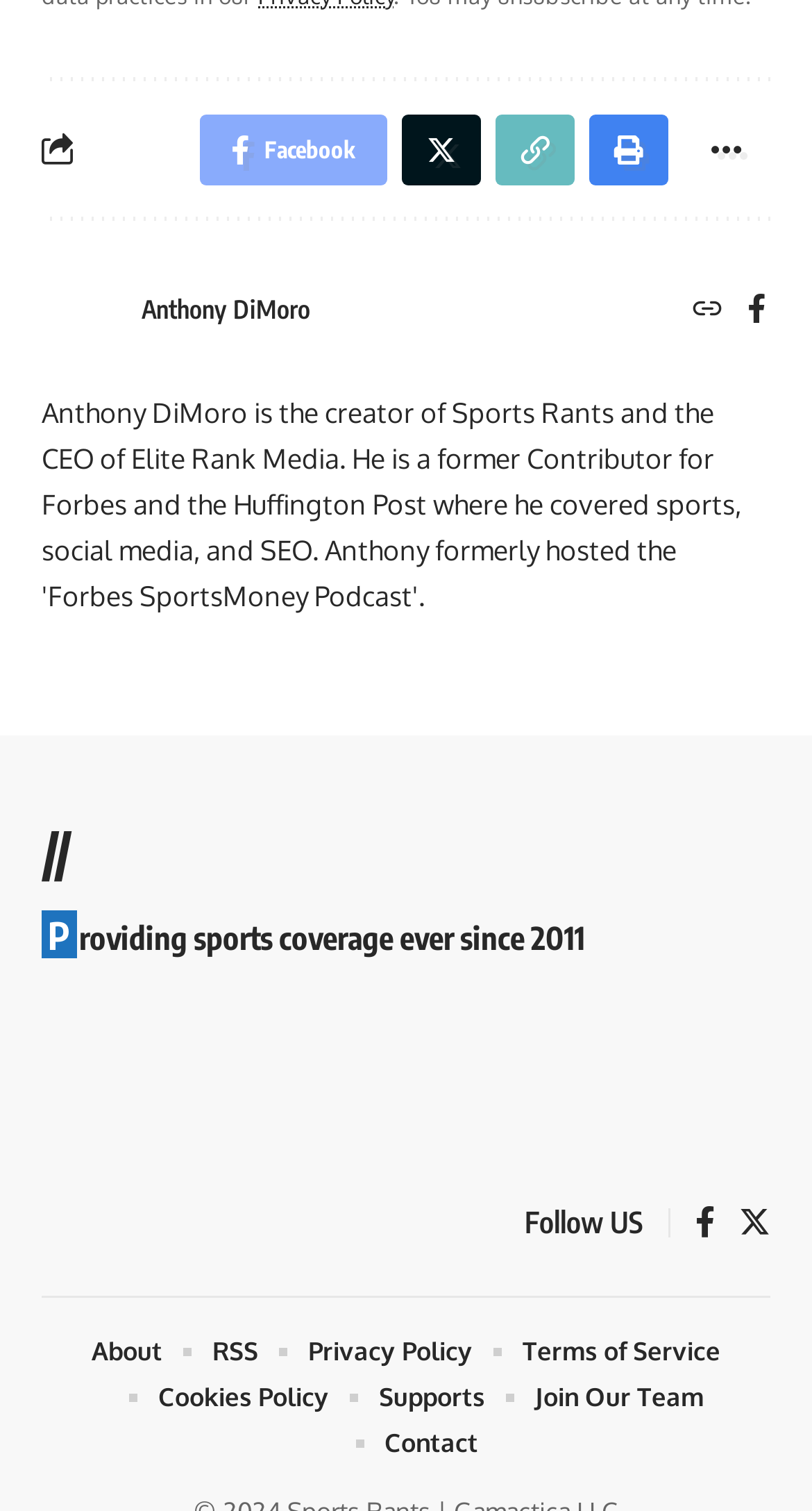What social media platforms are available for following?
Craft a detailed and extensive response to the question.

I determined the answer by looking at the links 'Facebook' and 'Twitter' at the bottom of the webpage, which suggest that users can follow the website on these social media platforms.